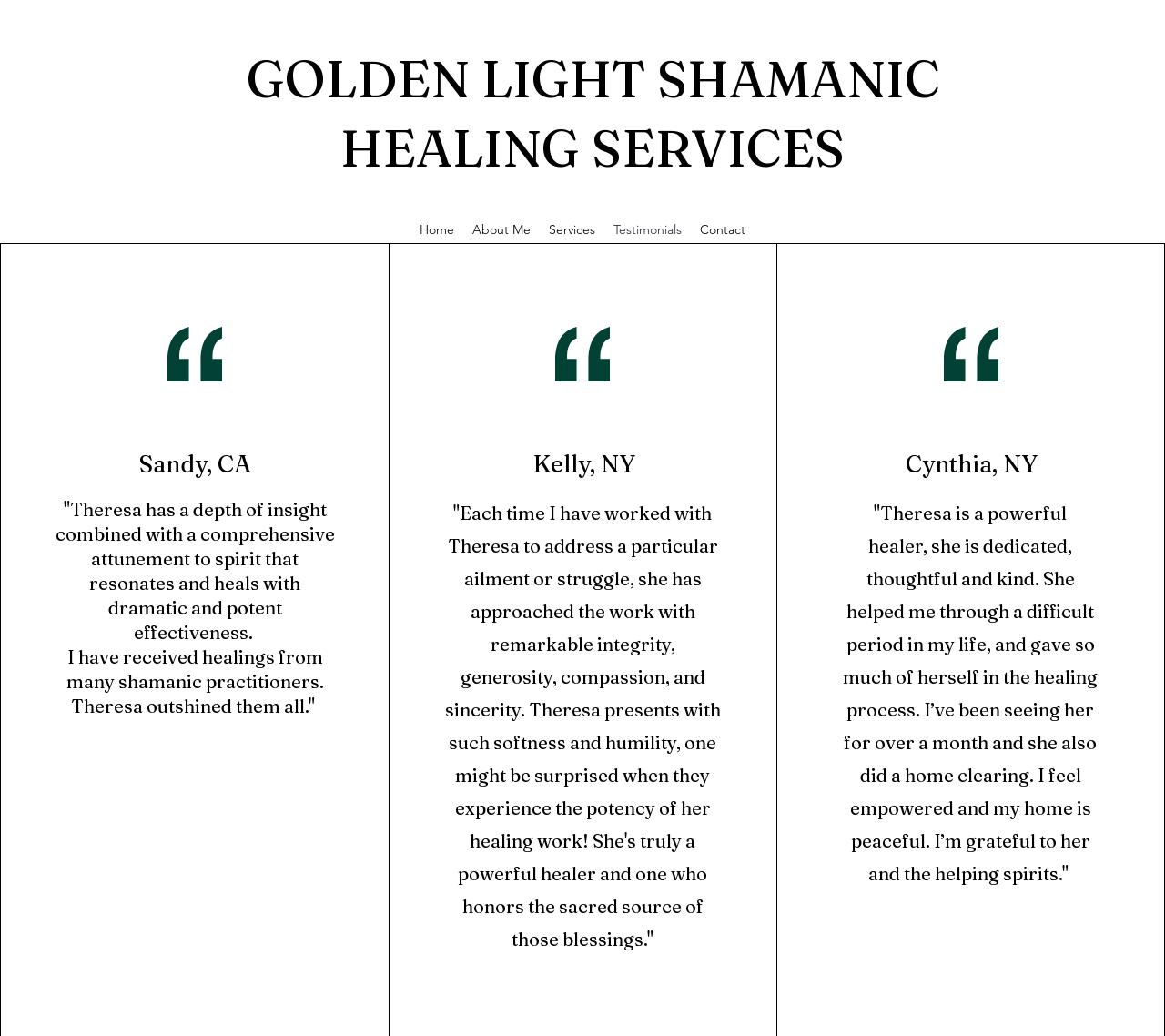What is the profession of Theresa?
Answer the question with as much detail as possible.

I inferred the answer by reading the testimonials, which mention Theresa's shamanic healing work and her ability to help people with various ailments. This suggests that Theresa is a shamanic practitioner.